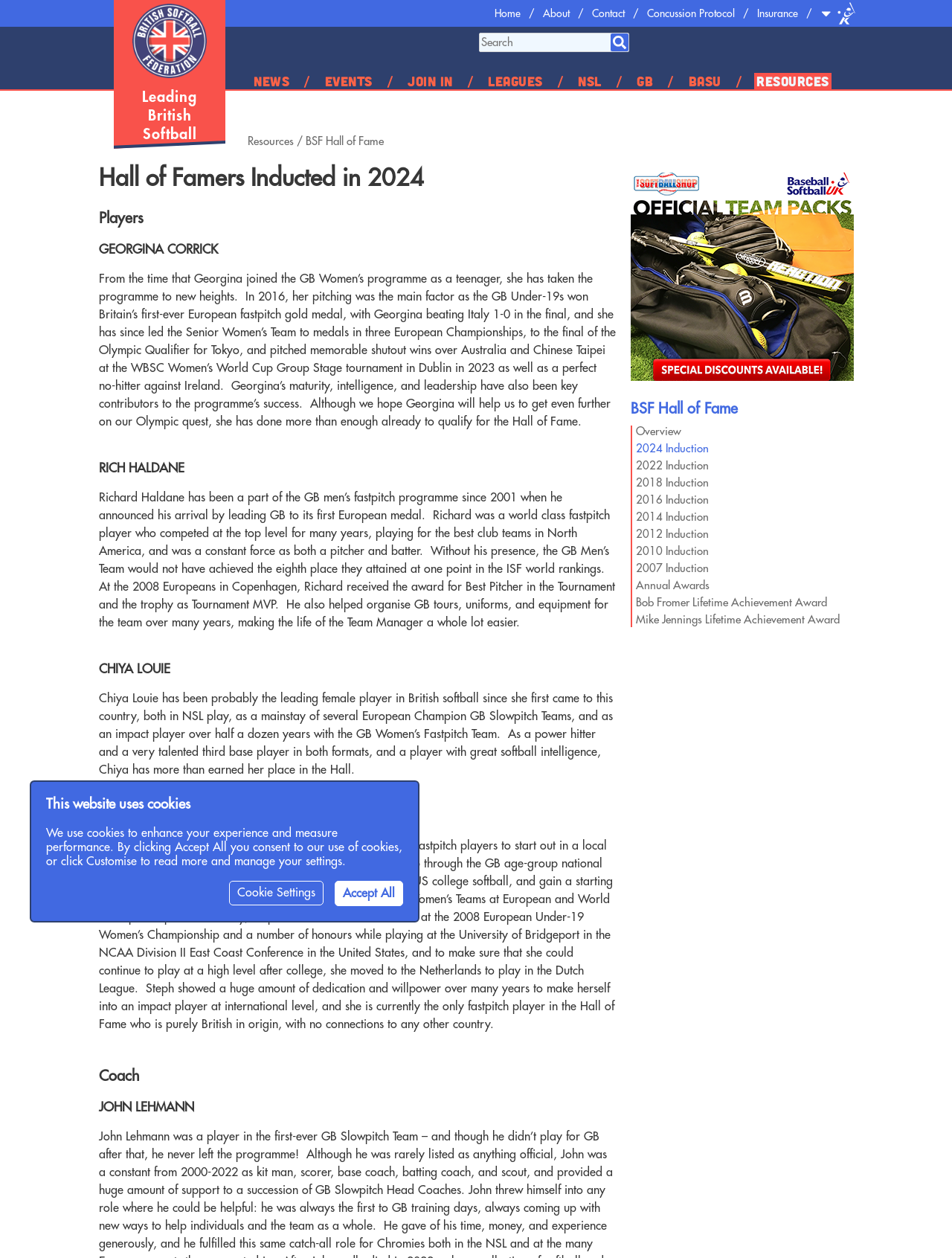Locate the bounding box coordinates of the segment that needs to be clicked to meet this instruction: "Learn about Concussion Protocol".

[0.679, 0.004, 0.773, 0.016]